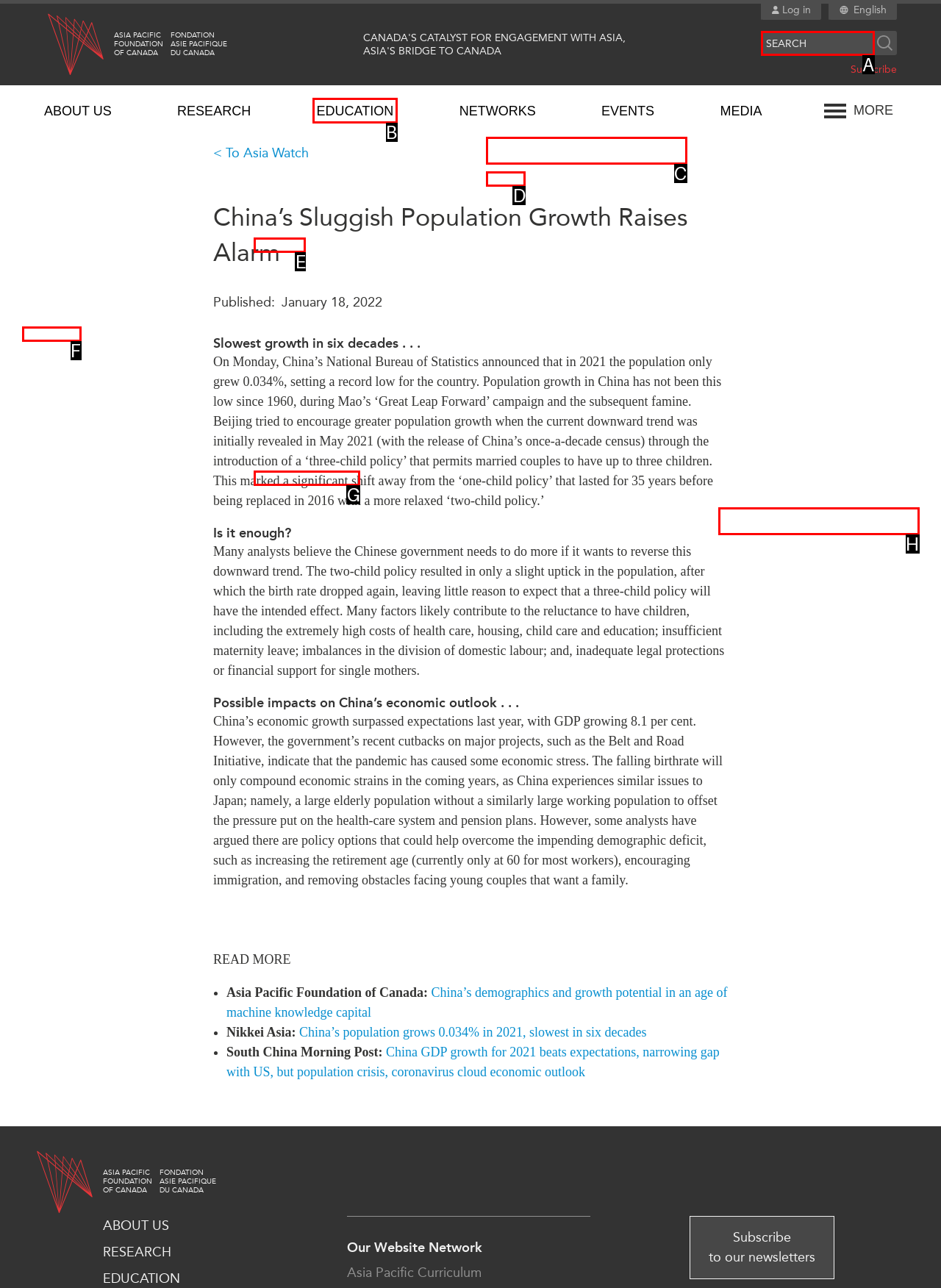Indicate the letter of the UI element that should be clicked to accomplish the task: Search for something. Answer with the letter only.

A